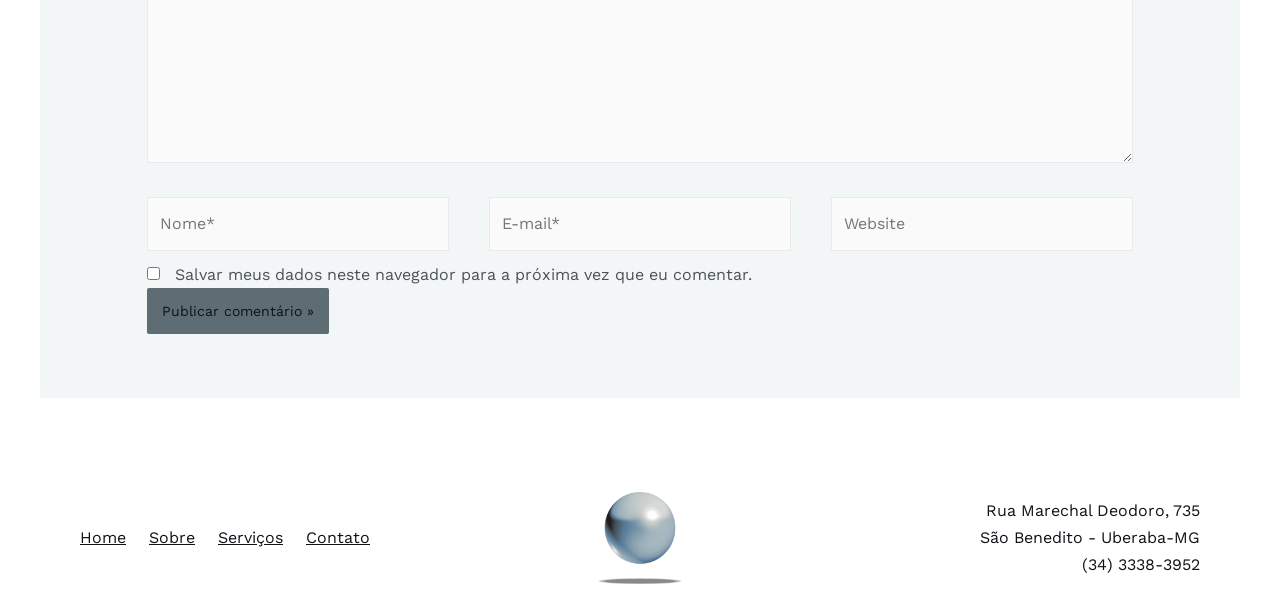Identify the bounding box coordinates of the part that should be clicked to carry out this instruction: "Click the publish comment button".

[0.115, 0.469, 0.257, 0.544]